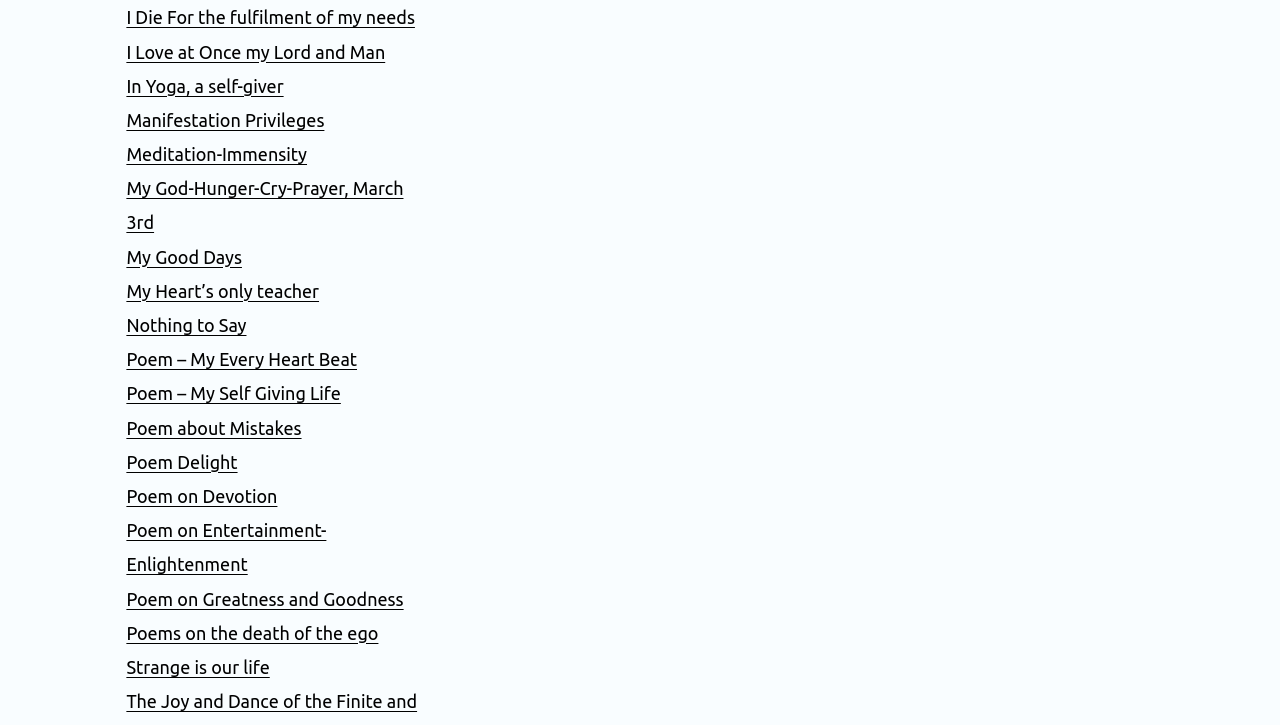Please mark the clickable region by giving the bounding box coordinates needed to complete this instruction: "Click on 'I Die For the fulfilment of my needs'".

[0.099, 0.01, 0.324, 0.038]